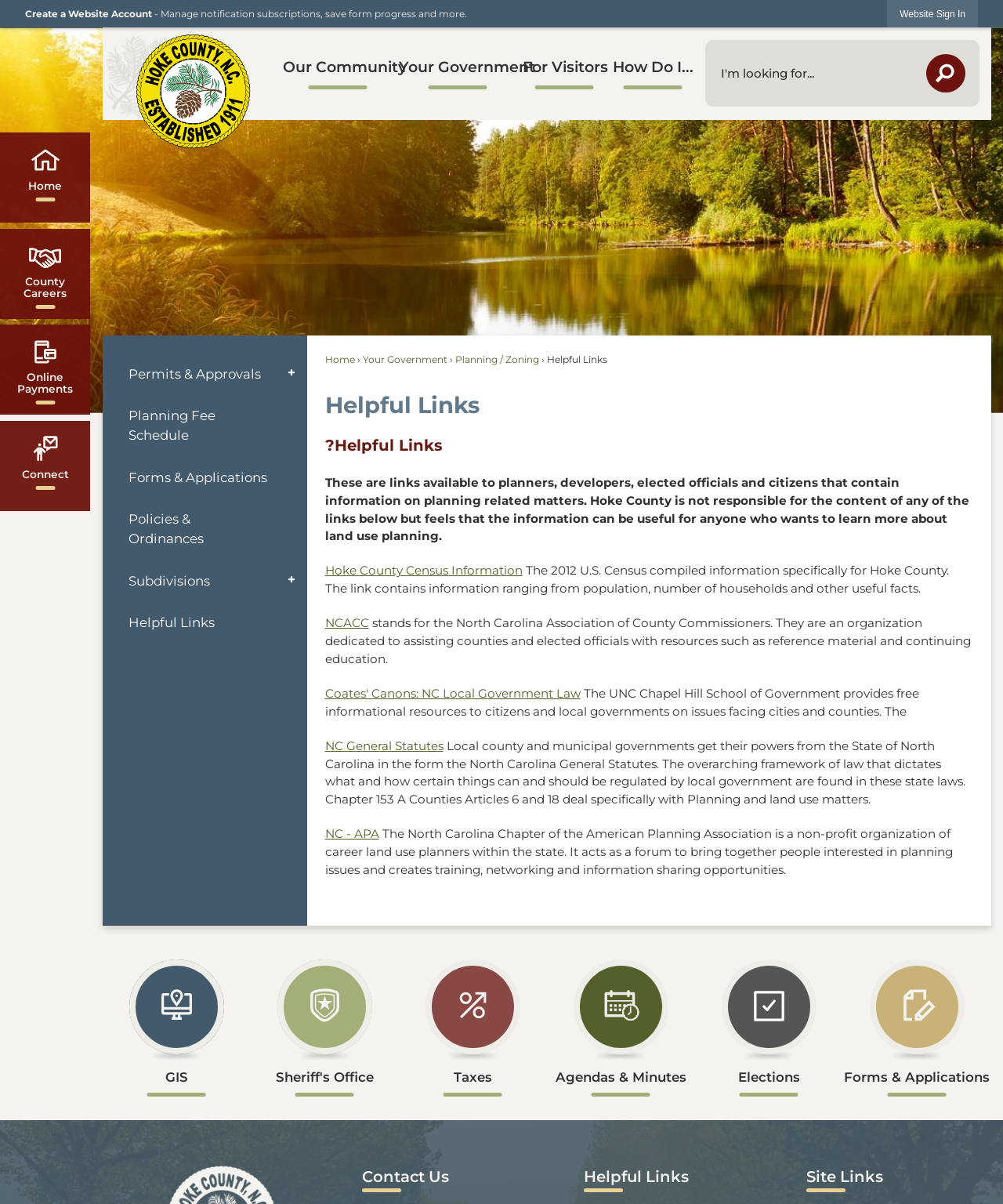Find the bounding box coordinates of the clickable area that will achieve the following instruction: "Create a website account".

[0.025, 0.007, 0.152, 0.016]